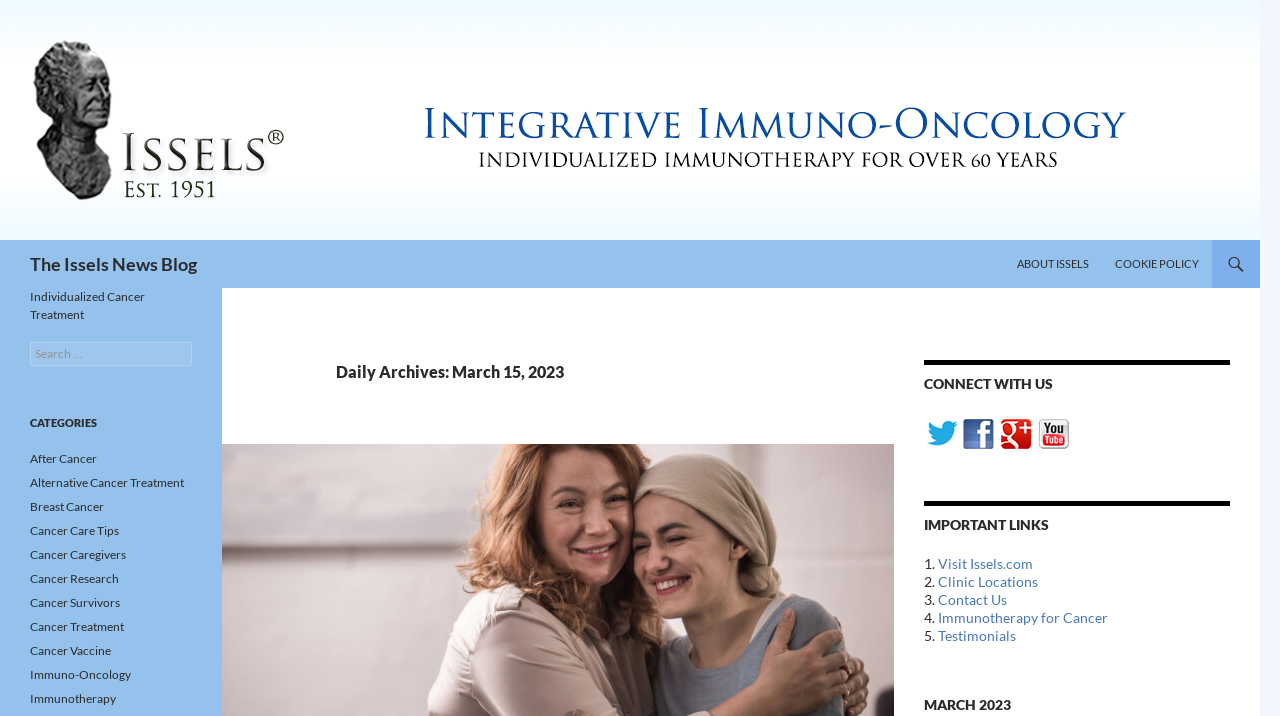Identify the bounding box coordinates for the region to click in order to carry out this instruction: "Read about Individualized Cancer Treatment". Provide the coordinates using four float numbers between 0 and 1, formatted as [left, top, right, bottom].

[0.023, 0.402, 0.15, 0.453]